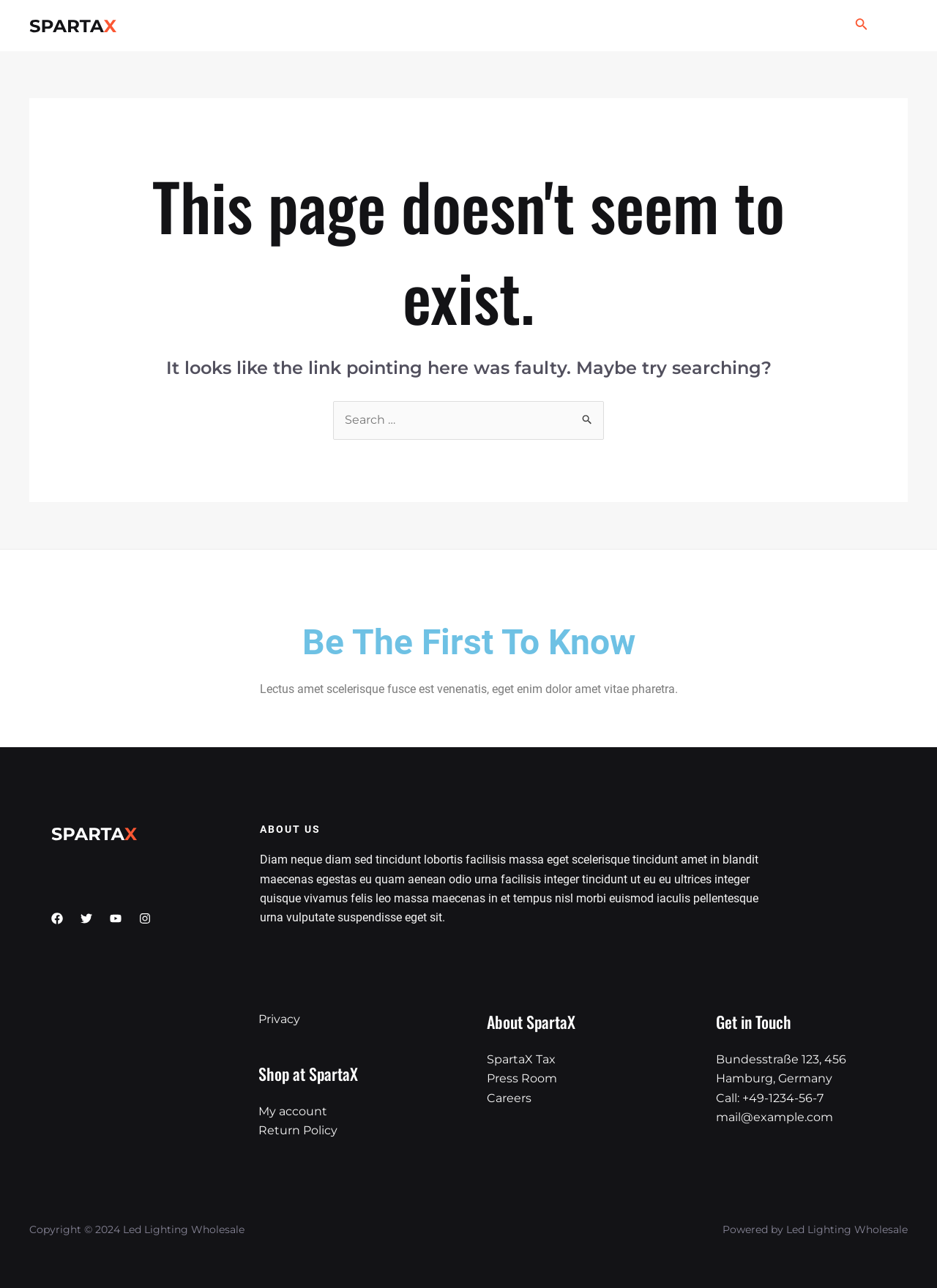What is the copyright year of Led Lighting Wholesale?
Please respond to the question thoroughly and include all relevant details.

The copyright year is displayed at the bottom of the page, in the footer section. It indicates that the content on the page is copyrighted by Led Lighting Wholesale in the year 2024.